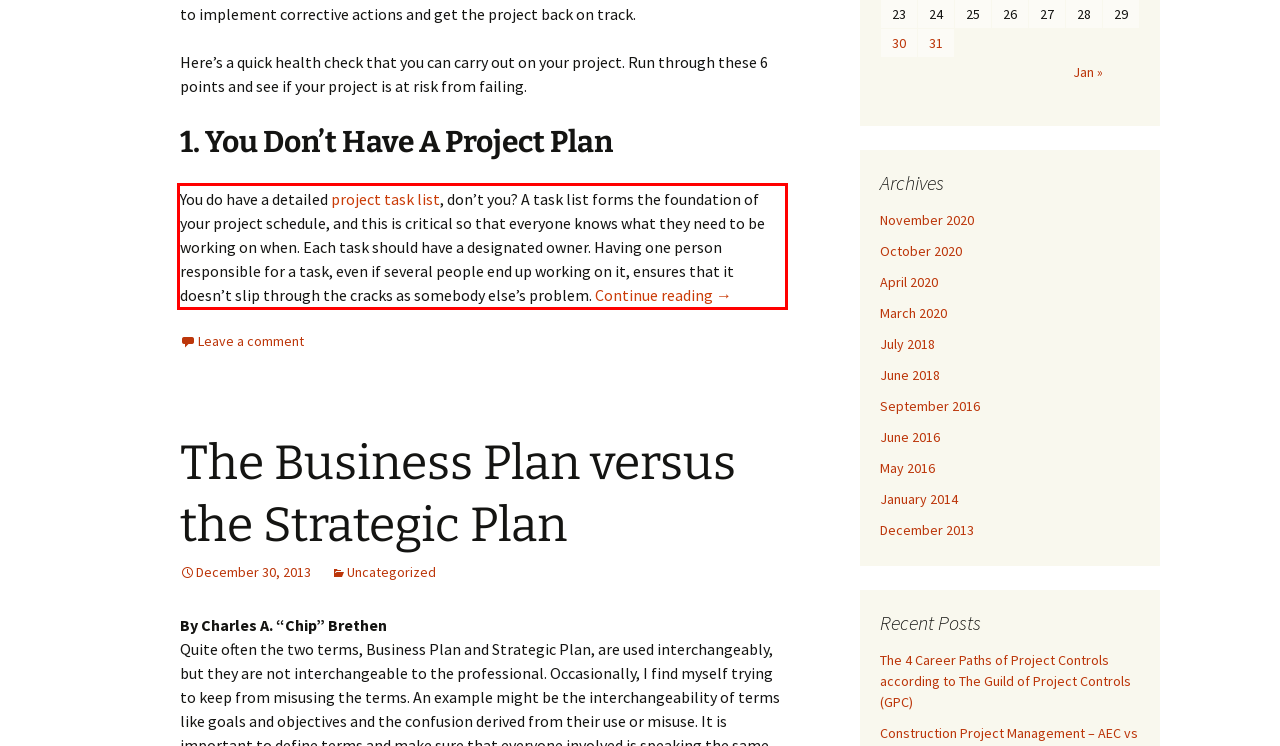You have a screenshot of a webpage, and there is a red bounding box around a UI element. Utilize OCR to extract the text within this red bounding box.

You do have a detailed project task list, don’t you? A task list forms the foundation of your project schedule, and this is critical so that everyone knows what they need to be working on when. Each task should have a designated owner. Having one person responsible for a task, even if several people end up working on it, ensures that it doesn’t slip through the cracks as somebody else’s problem. Continue reading Why Your Project Might be Failing →